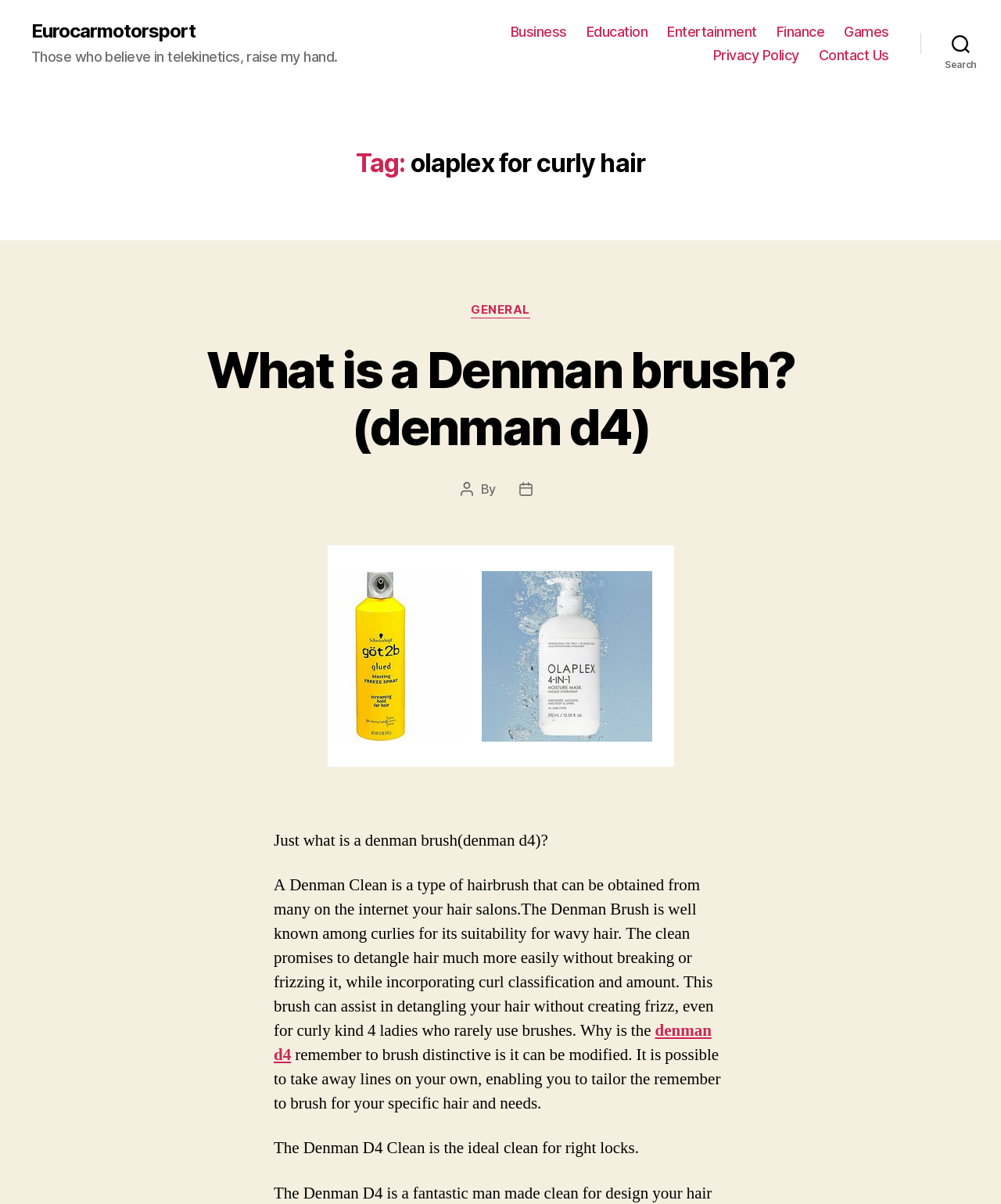What type of brush is discussed in the article? Analyze the screenshot and reply with just one word or a short phrase.

Denman brush